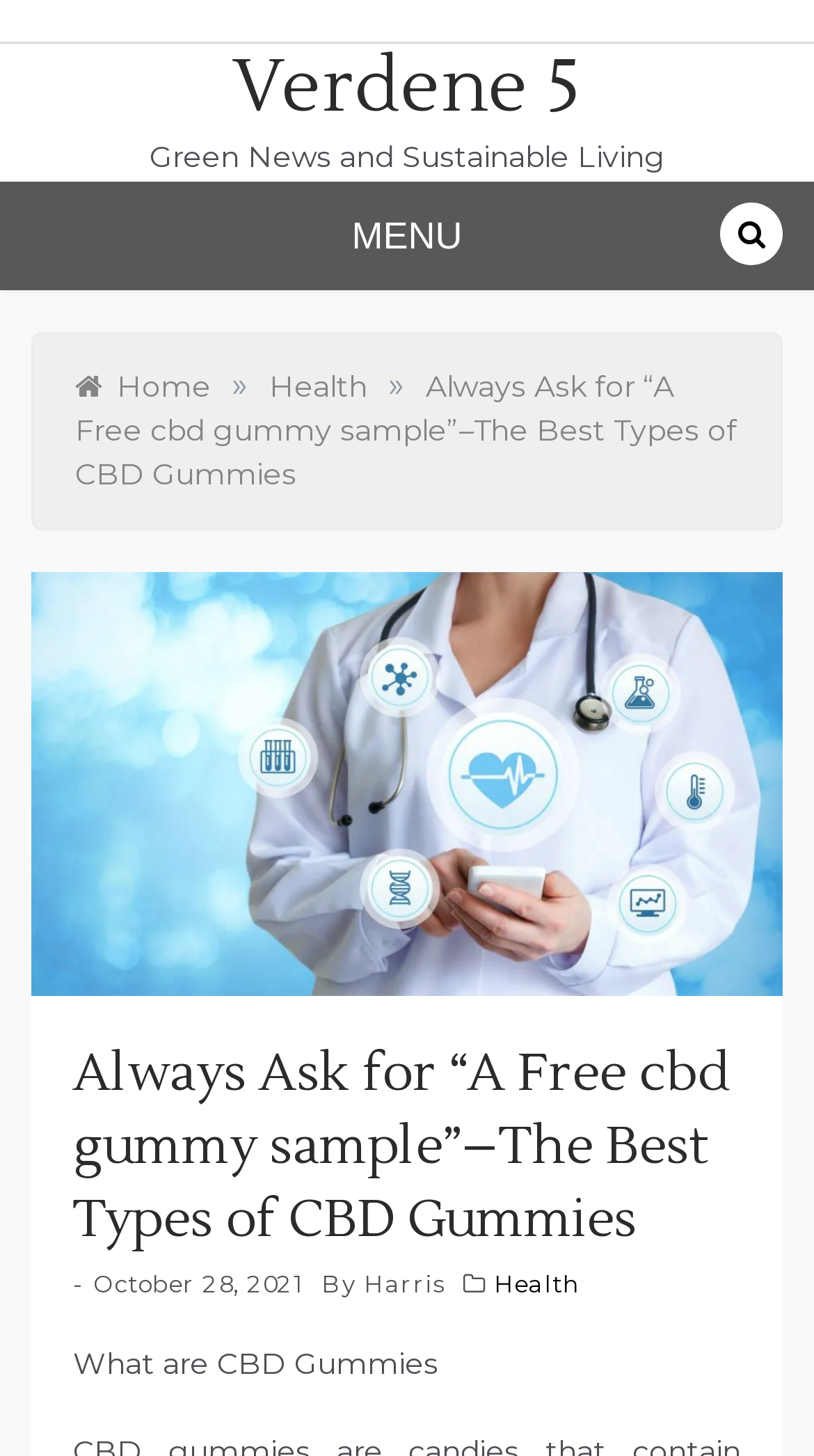What is the tagline of the website?
Could you give a comprehensive explanation in response to this question?

I determined the tagline of the website by looking at the top section of the webpage, where it shows 'Green News and Sustainable Living' as a static text. This indicates that the tagline of the website is 'Green News and Sustainable Living'.